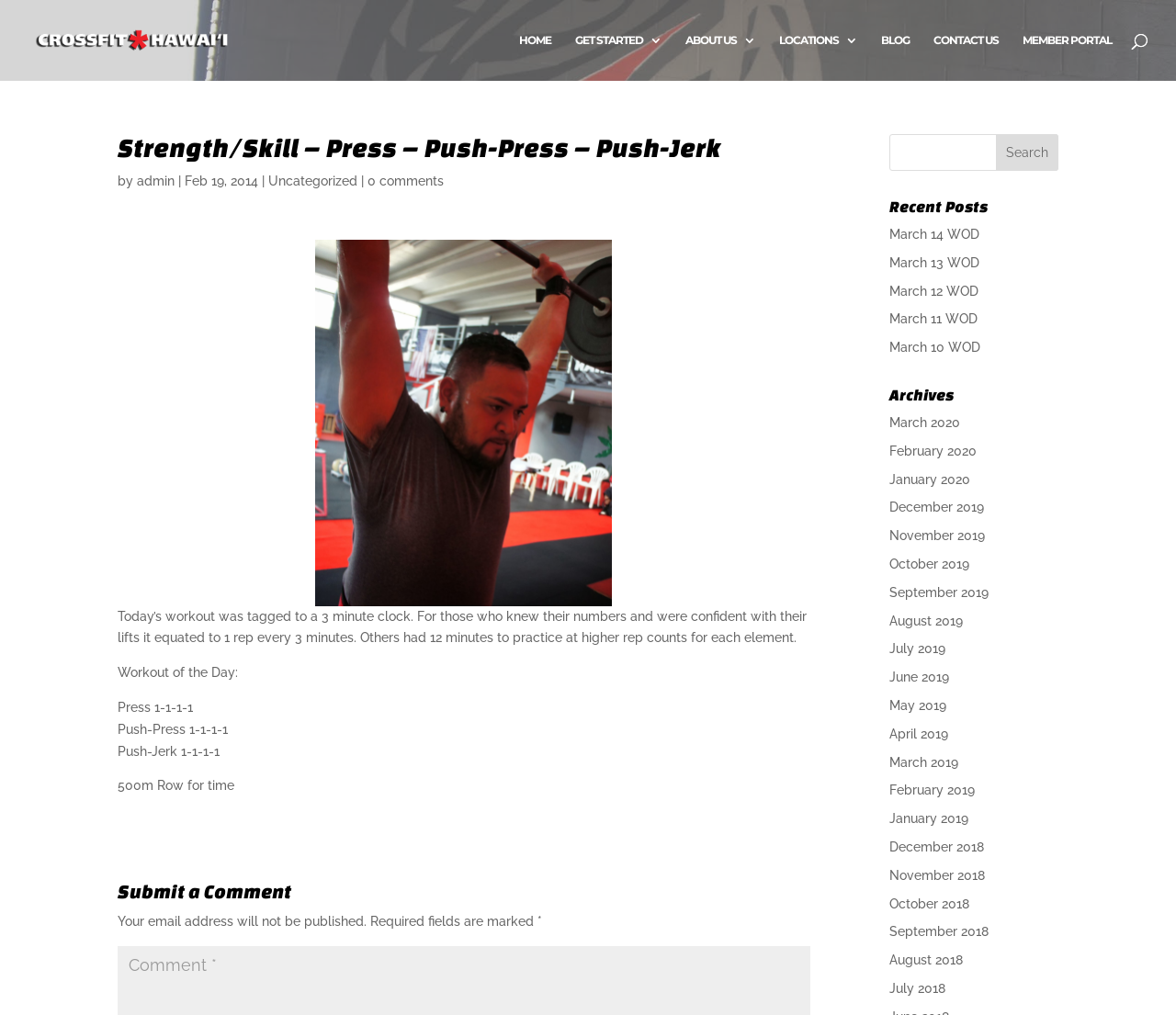Find the bounding box coordinates for the area that must be clicked to perform this action: "Click on the 'CONTACT US' link".

[0.794, 0.033, 0.849, 0.08]